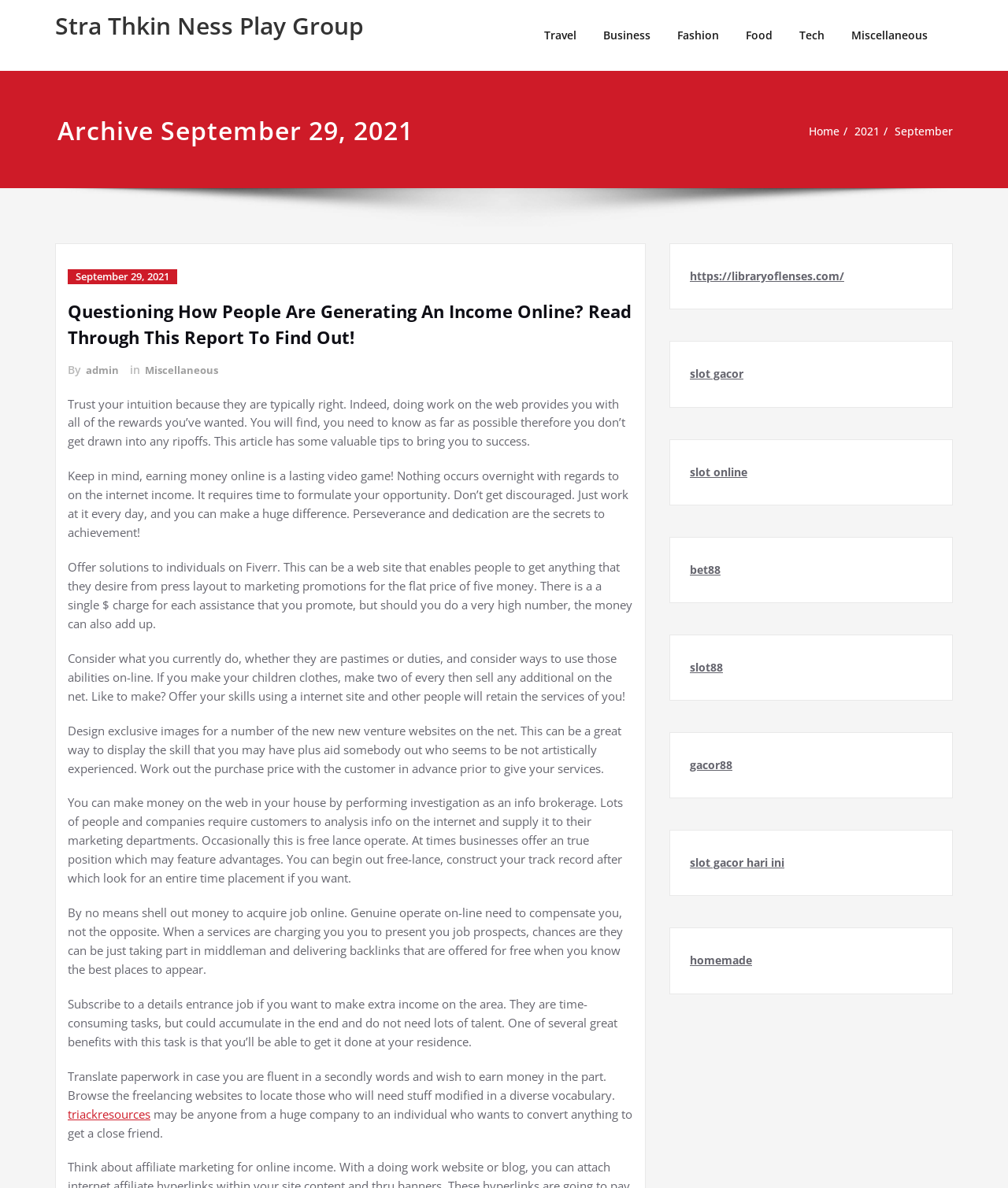Please answer the following question as detailed as possible based on the image: 
How many paragraphs are there in the article?

I counted the number of StaticText elements that contain paragraphs of text, which are 7 in total.